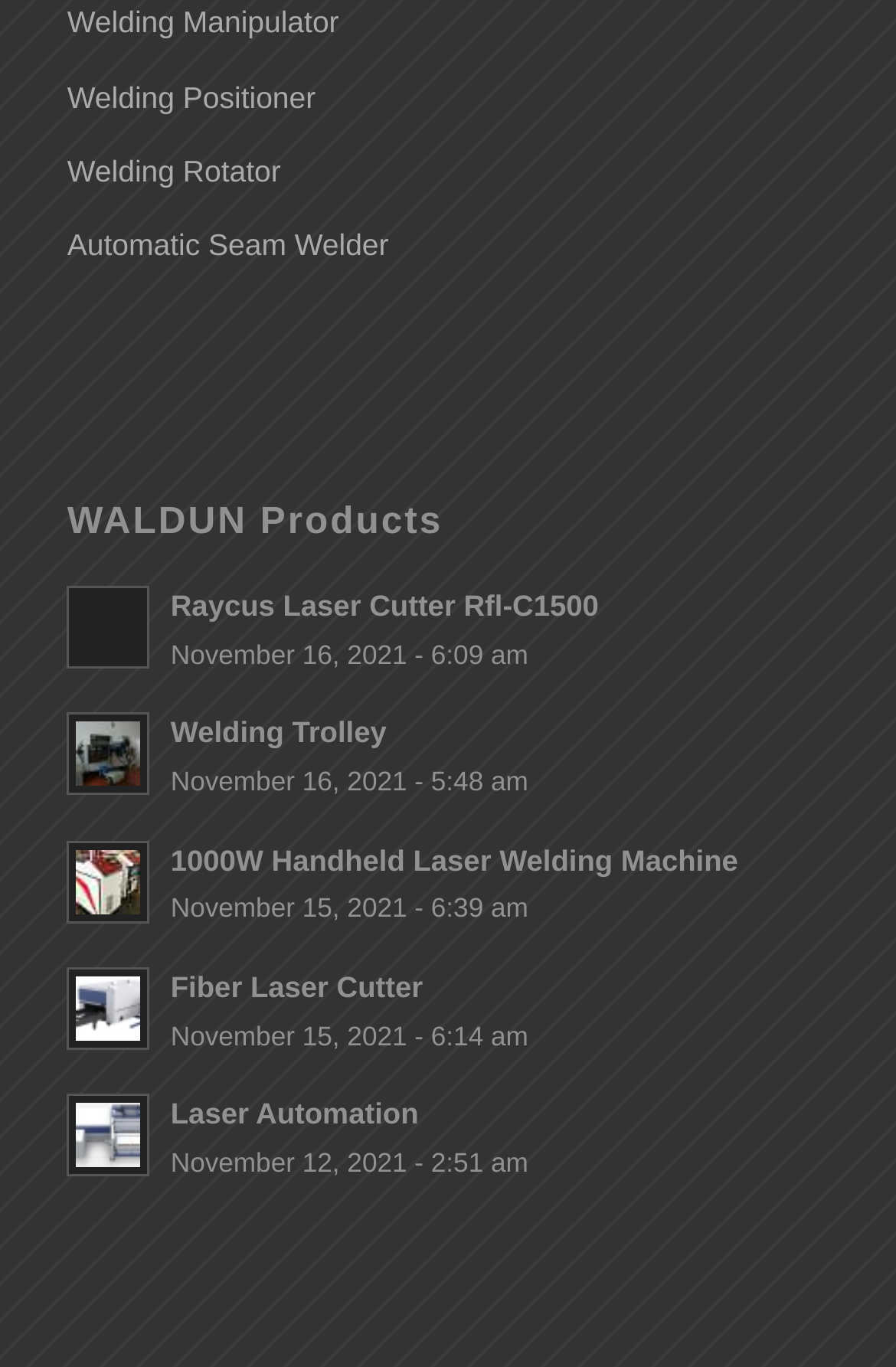Could you determine the bounding box coordinates of the clickable element to complete the instruction: "Click on Welding Positioner"? Provide the coordinates as four float numbers between 0 and 1, i.e., [left, top, right, bottom].

[0.075, 0.045, 0.925, 0.099]